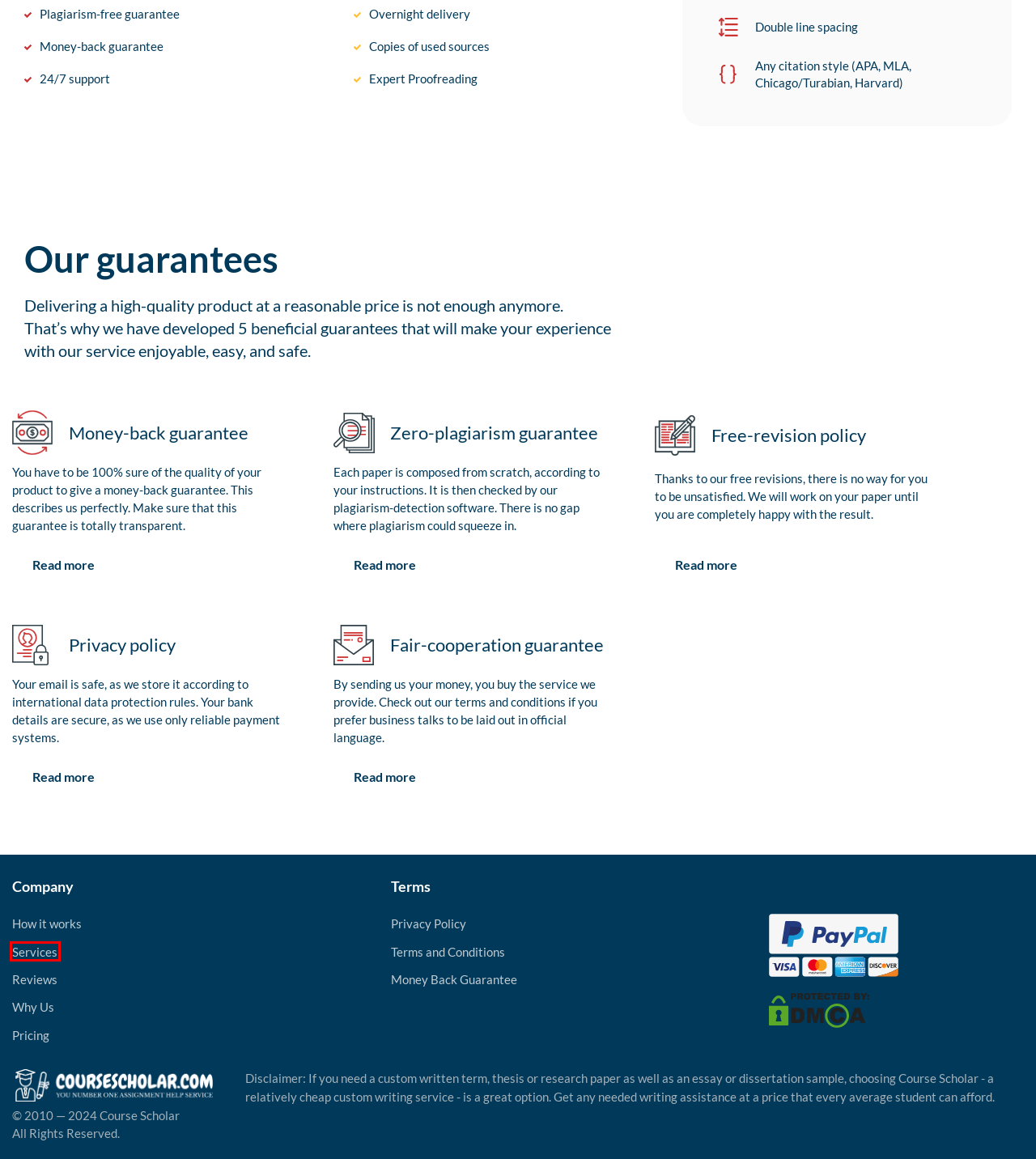Consider the screenshot of a webpage with a red bounding box and select the webpage description that best describes the new page that appears after clicking the element inside the red box. Here are the candidates:
A. Money Back Guarantee - Course Scholar
B. Send a Welcome Basket! - Course Scholar
C. How it works - Course Scholar
D. Course Scholar - Assignment Help On the Go!
E. Terms and Conditions - Course Scholar
F. Plagiarism-Free Guarantee - Course Scholar
G. Services - Course Scholar
H. Why Us - Course Scholar

G